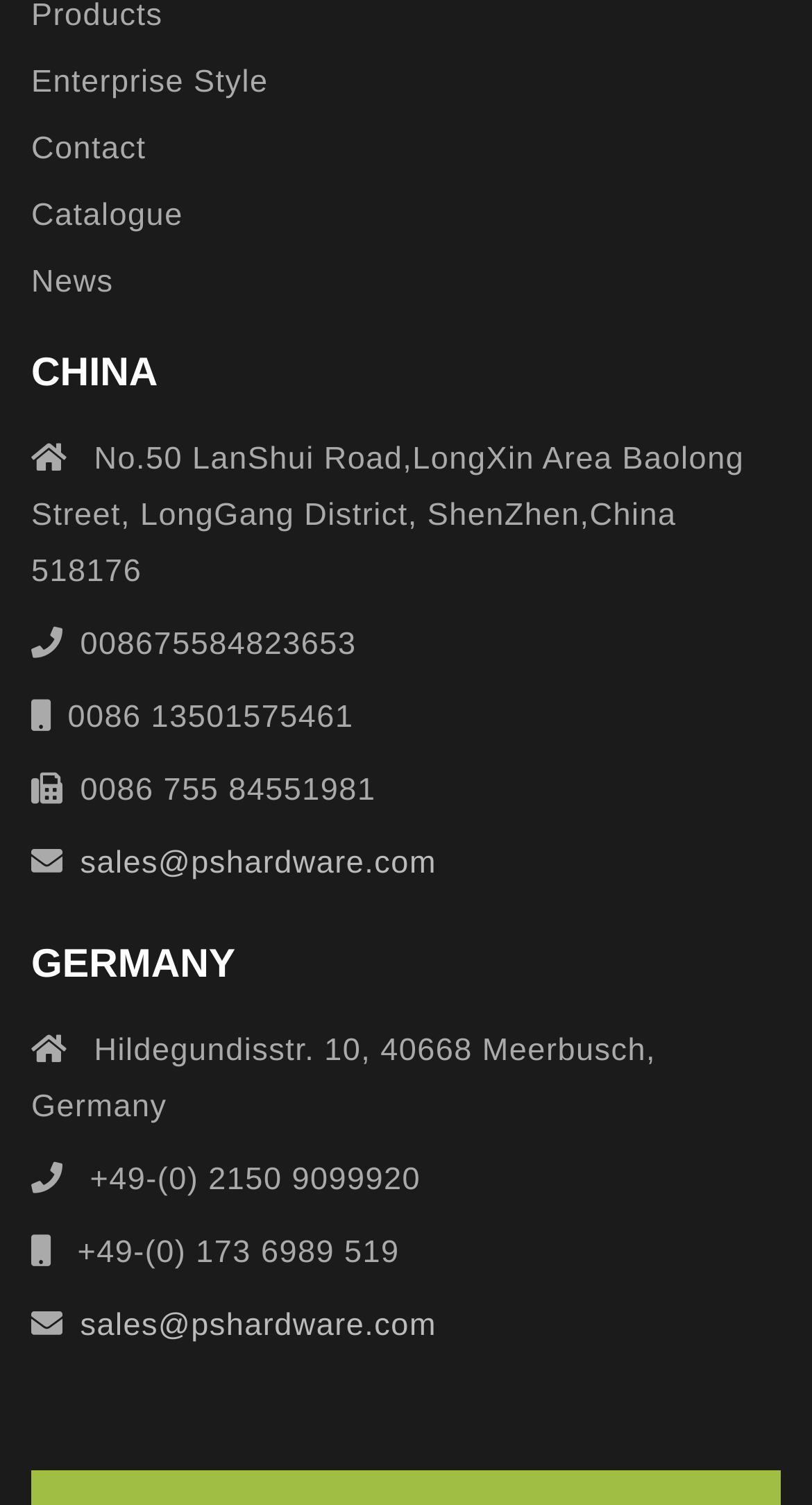Locate the bounding box coordinates of the element to click to perform the following action: 'Check News'. The coordinates should be given as four float values between 0 and 1, in the form of [left, top, right, bottom].

[0.038, 0.175, 0.14, 0.201]